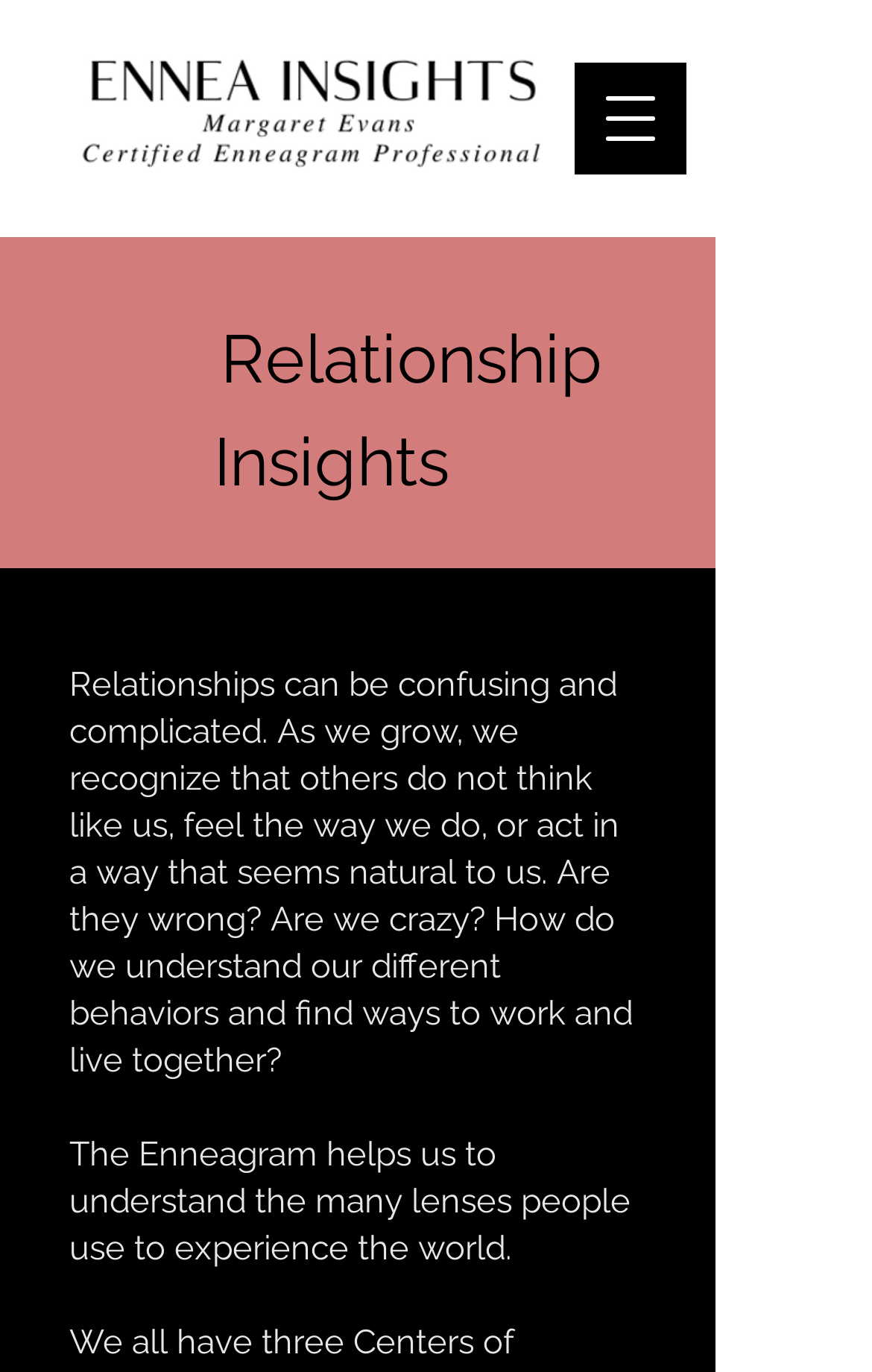Answer the question briefly using a single word or phrase: 
What is the profession of Margaret Evans?

Certified Enneagram Professional Coach